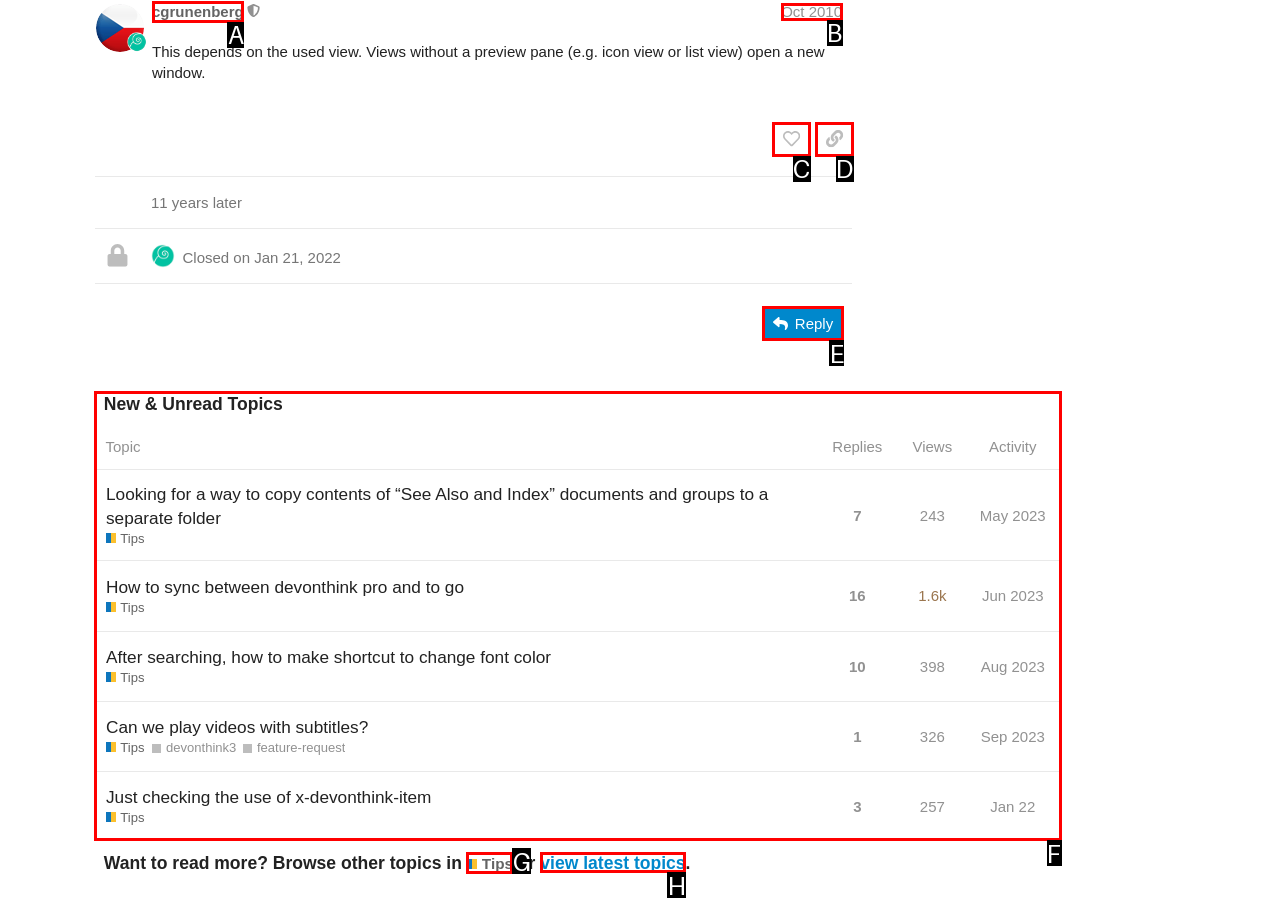Tell me the letter of the correct UI element to click for this instruction: Check the New & Unread Topics. Answer with the letter only.

F